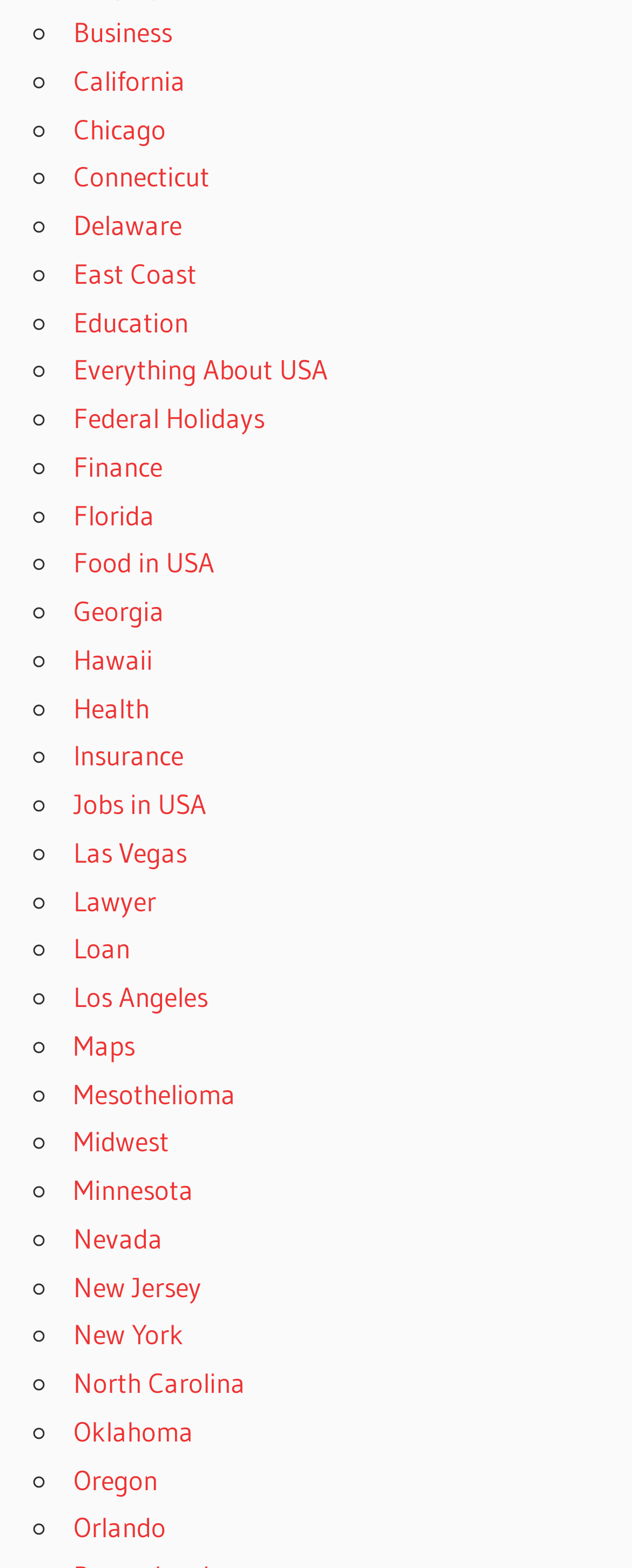Could you highlight the region that needs to be clicked to execute the instruction: "Click on Business"?

[0.116, 0.01, 0.272, 0.031]